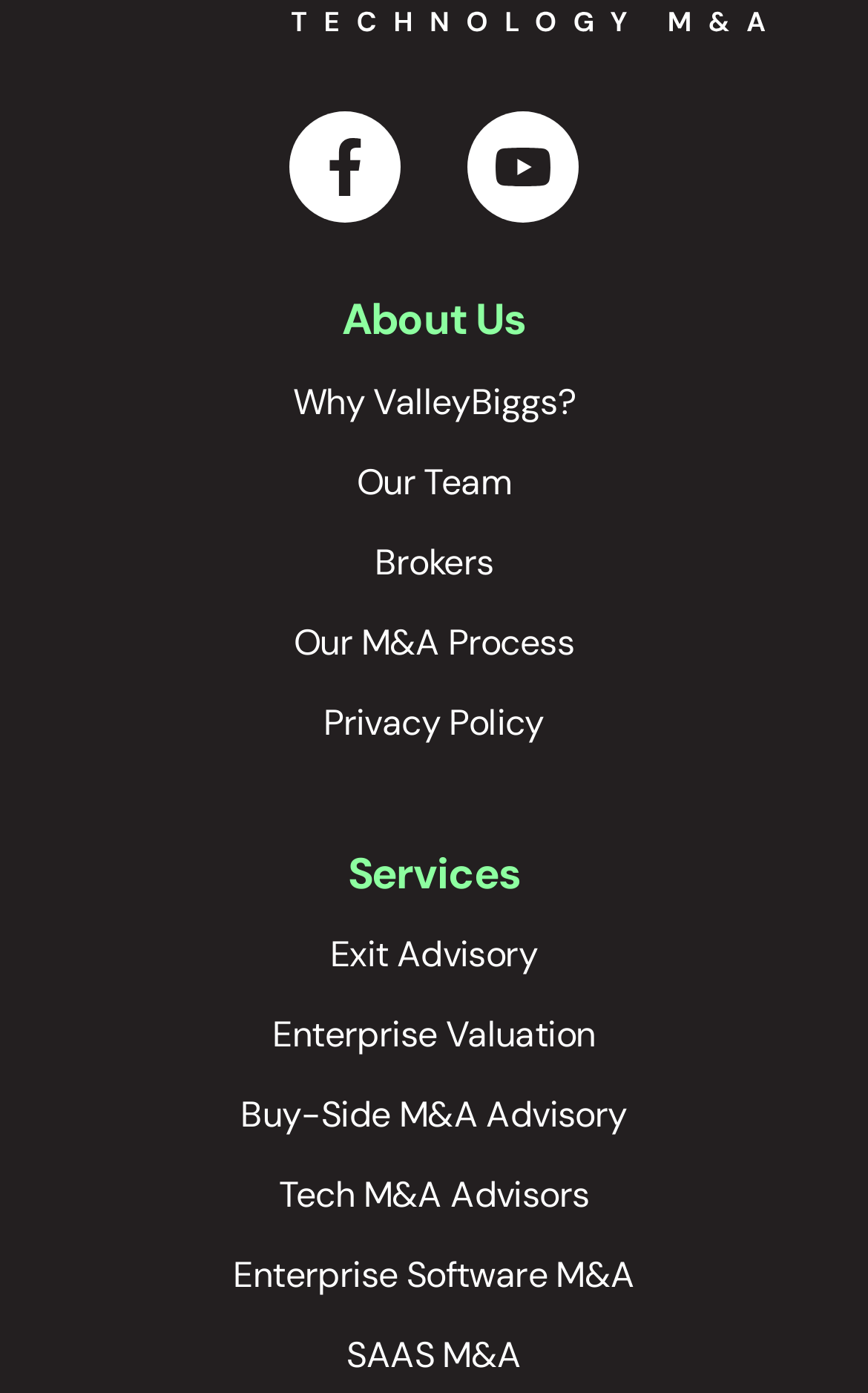Specify the bounding box coordinates of the area that needs to be clicked to achieve the following instruction: "learn about the company".

[0.394, 0.209, 0.606, 0.249]